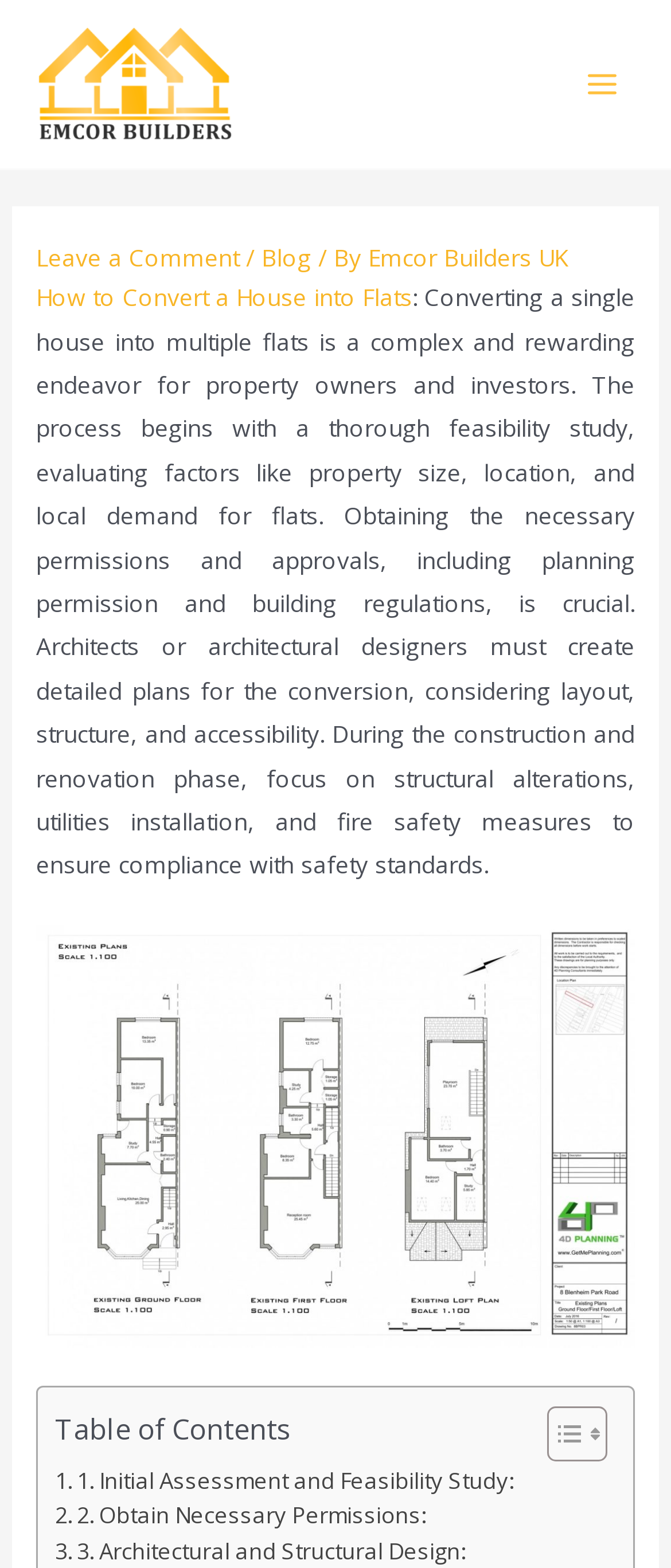Highlight the bounding box coordinates of the region I should click on to meet the following instruction: "Go to the Initial Assessment and Feasibility Study section".

[0.082, 0.933, 0.766, 0.955]